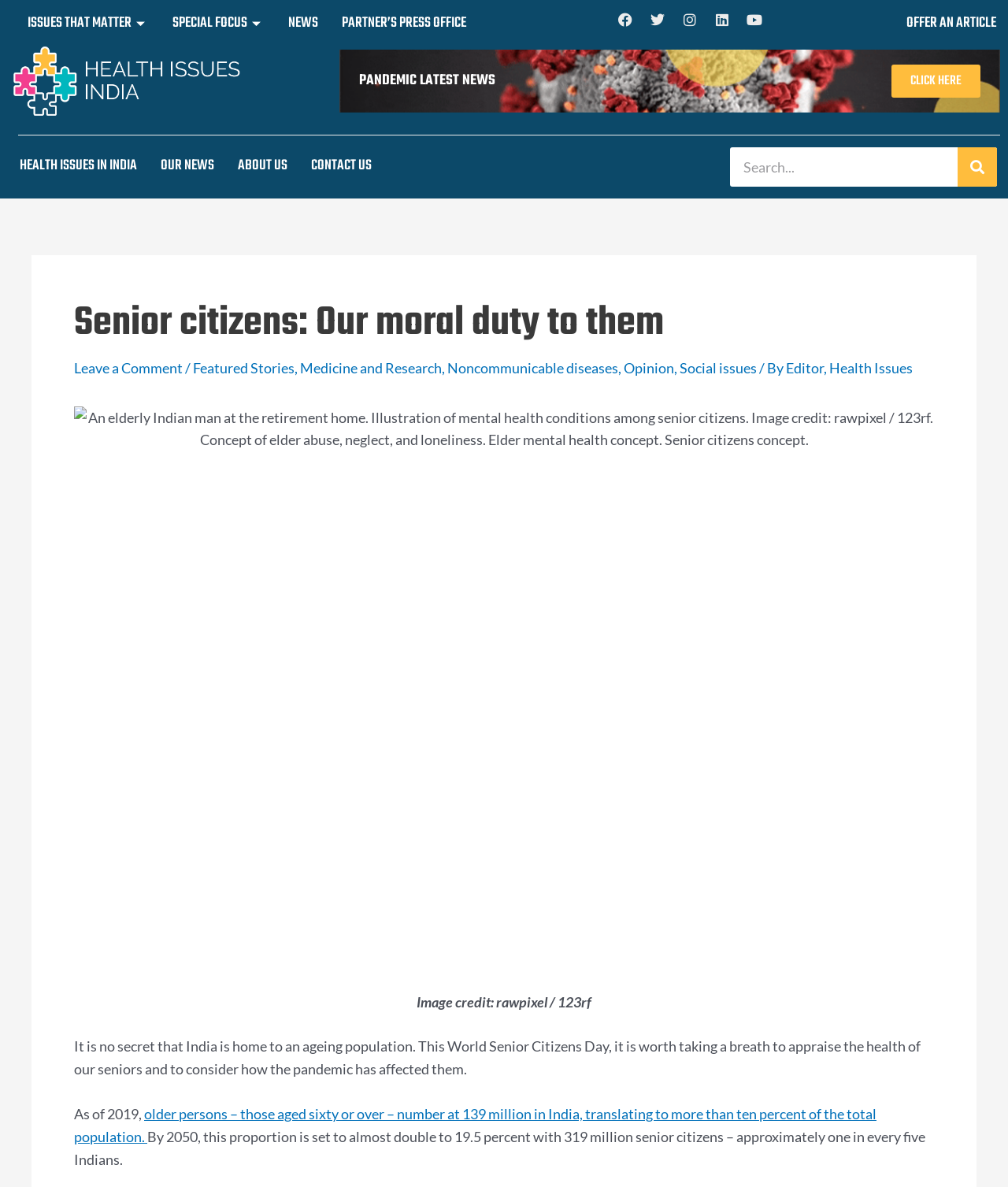Given the following UI element description: "parent_node: Search name="s" placeholder="Search..."", find the bounding box coordinates in the webpage screenshot.

[0.724, 0.124, 0.95, 0.157]